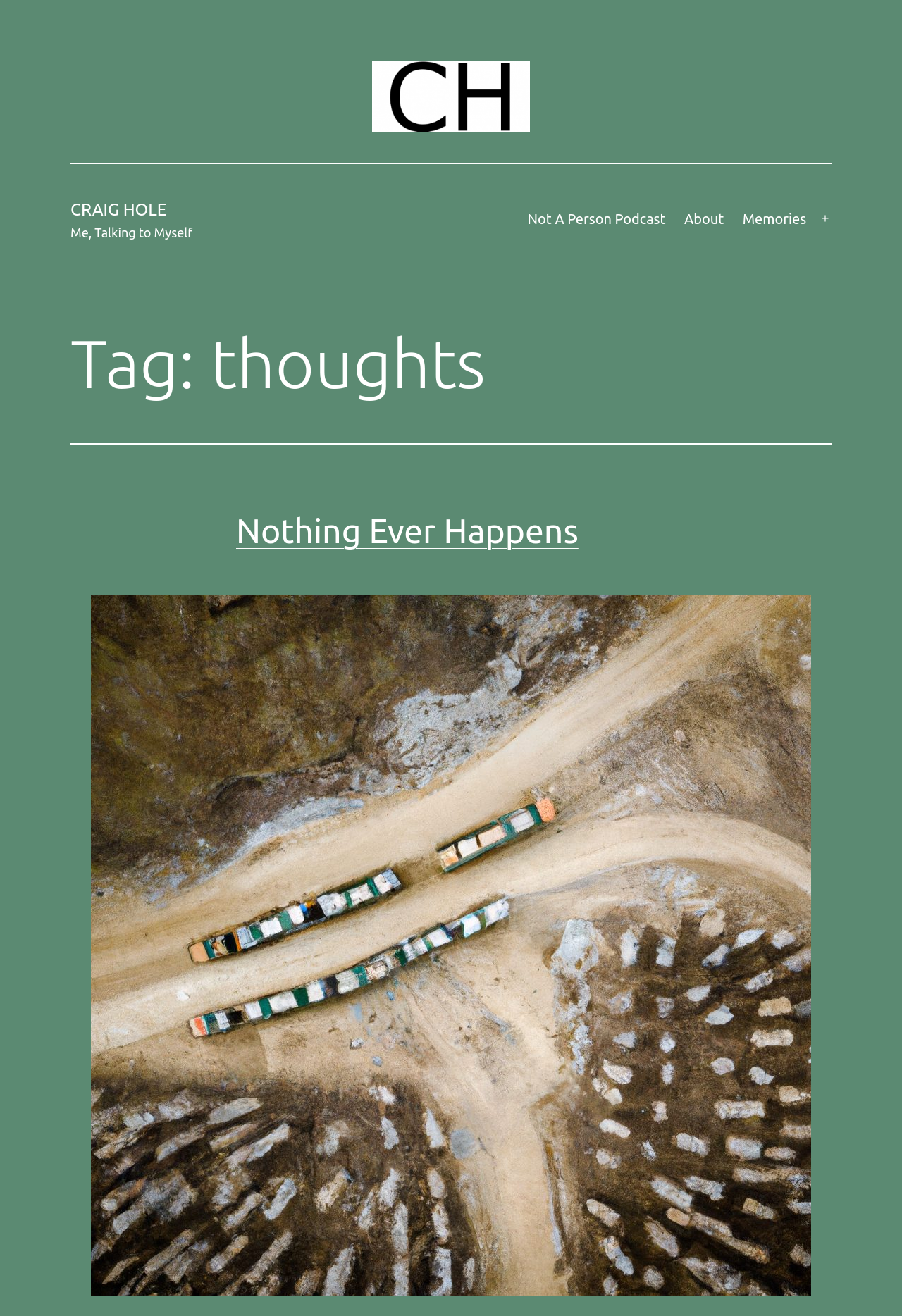Please examine the image and provide a detailed answer to the question: What is the title of the latest article?

The latest article is located in the main content area of the webpage, and its title is 'Nothing Ever Happens', which is also a link to the article.